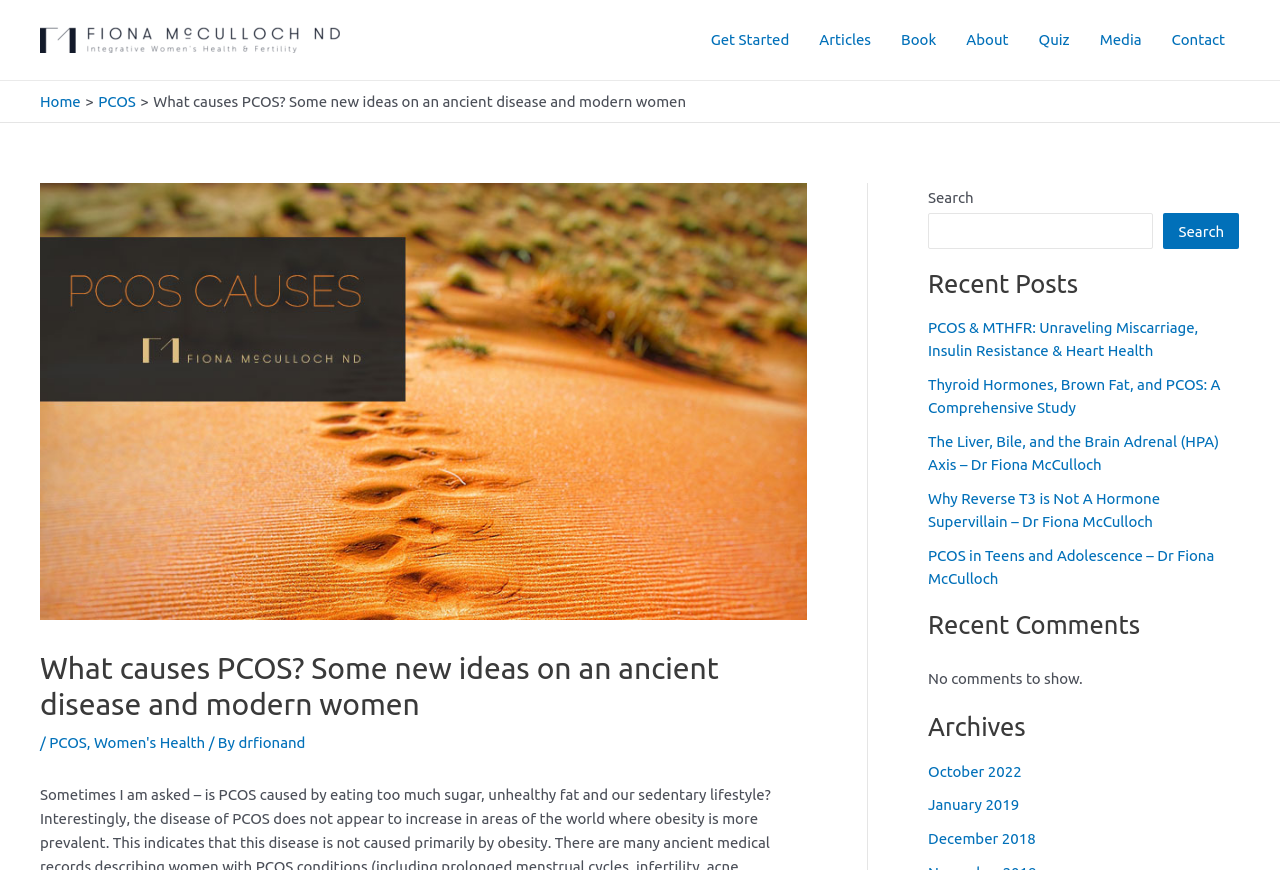Bounding box coordinates must be specified in the format (top-left x, top-left y, bottom-right x, bottom-right y). All values should be floating point numbers between 0 and 1. What are the bounding box coordinates of the UI element described as: Search

[0.909, 0.245, 0.968, 0.286]